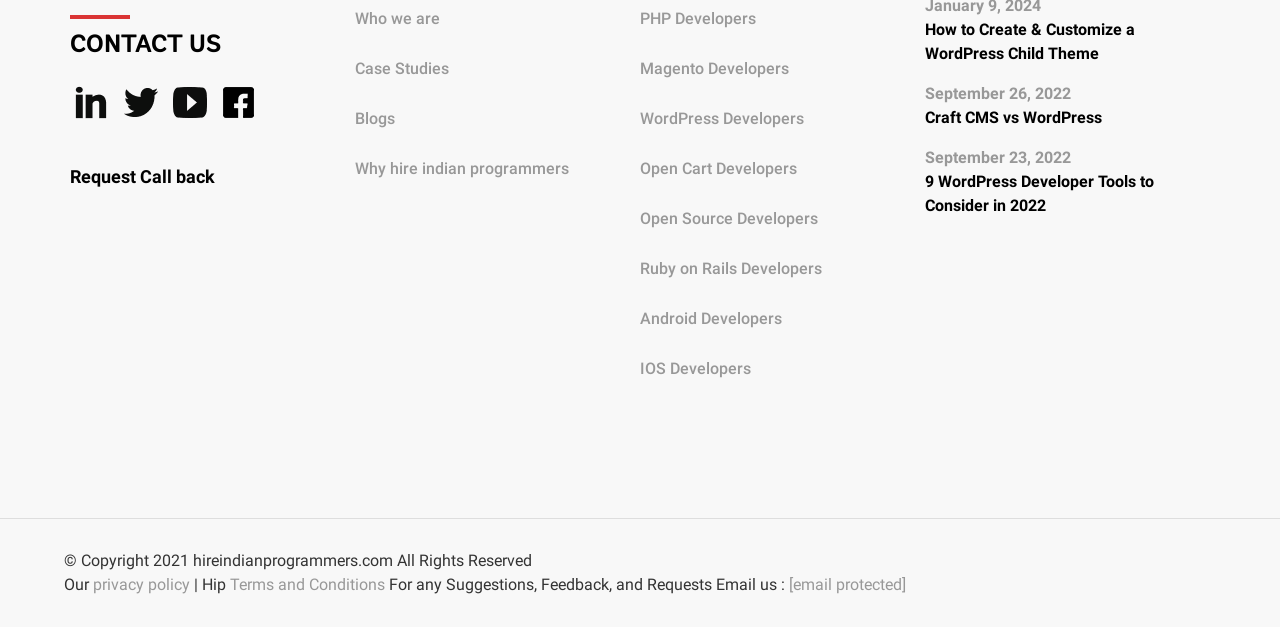Locate the bounding box coordinates of the segment that needs to be clicked to meet this instruction: "Click on 'Request Call back'".

[0.055, 0.242, 0.277, 0.322]